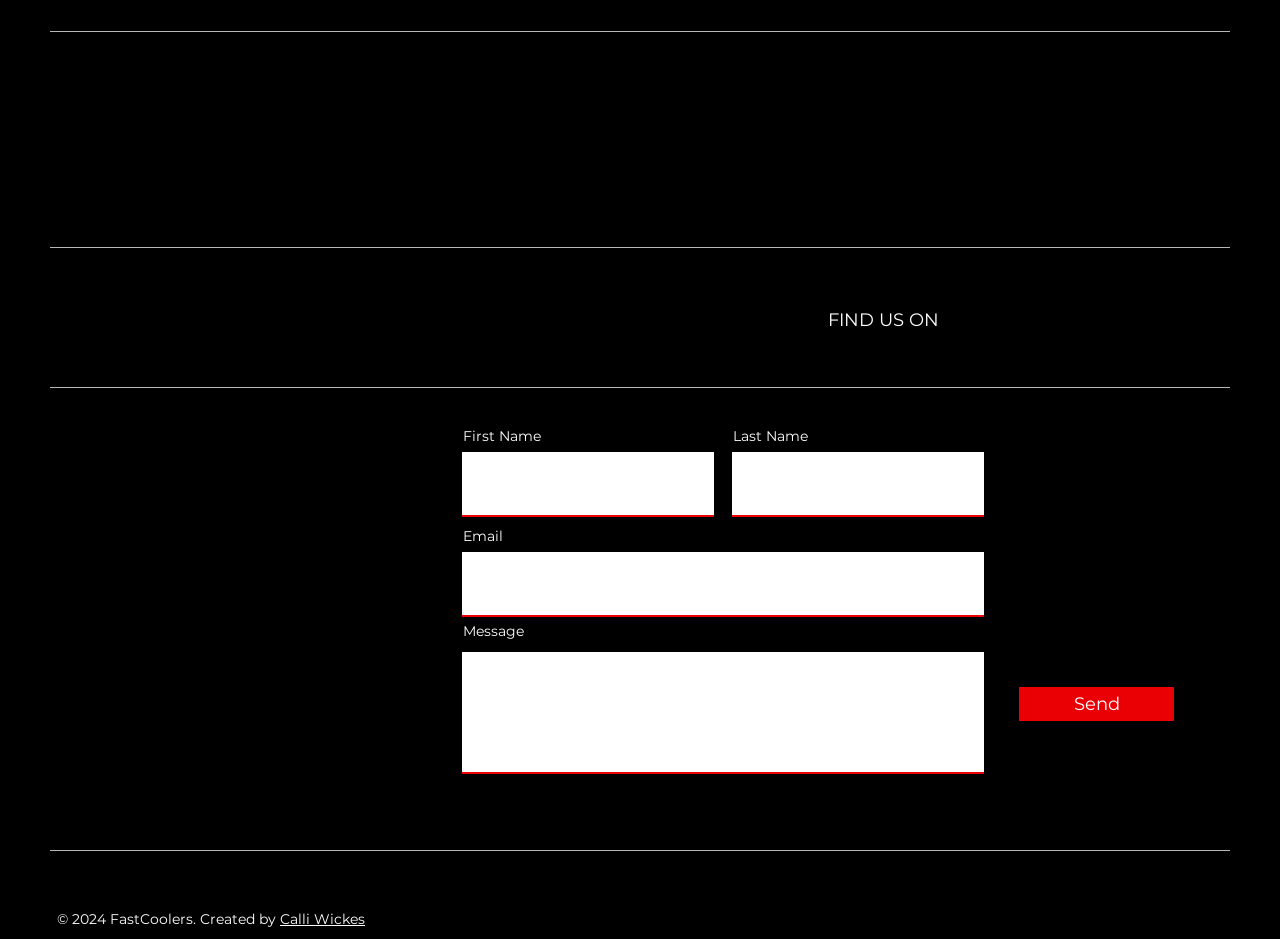What are the business hours of FastCoolers?
Provide a well-explained and detailed answer to the question.

The business hours can be found in the middle section of the webpage, as a static text element, which provides the hours of operation for Monday to Friday and Saturday.